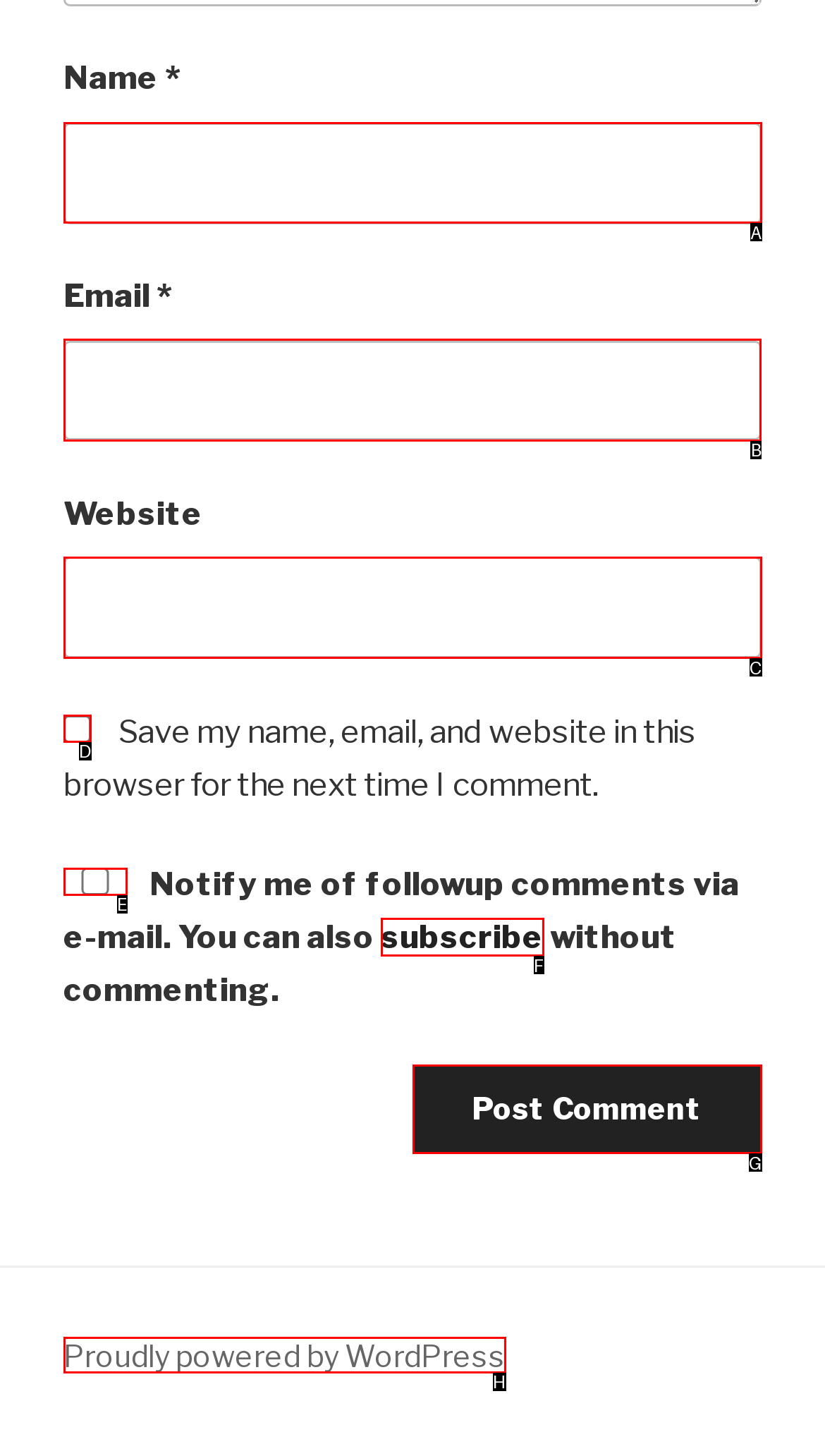Tell me which one HTML element I should click to complete the following task: Input your email
Answer with the option's letter from the given choices directly.

B